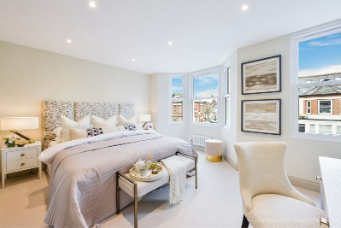Describe the image with as much detail as possible.

This beautifully designed bedroom exemplifies modern elegance and comfort. The room features a cozy bed adorned with stylish pillows and a soft quilt, creating an inviting atmosphere. Natural light floods in through the large bay windows, enhancing the light color palette of the room. 

Complementing the serene space are two framed artworks hung on the wall, adding a touch of sophistication. A sleek, round side table is positioned beside the bed, adorned with a tasteful arrangement that could include decorative items or a morning tray. Nearby, a comfortable upholstered chair and a simple desk provide a perfect spot for relaxation or work, making this bedroom not only a haven for rest but also a versatile space for productivity.

Overall, this room captures the essence of family-centric design, perfectly harmonizing style with functionality, contributing to an atmosphere ideal for unwinding in the heart of a lively London suburb.